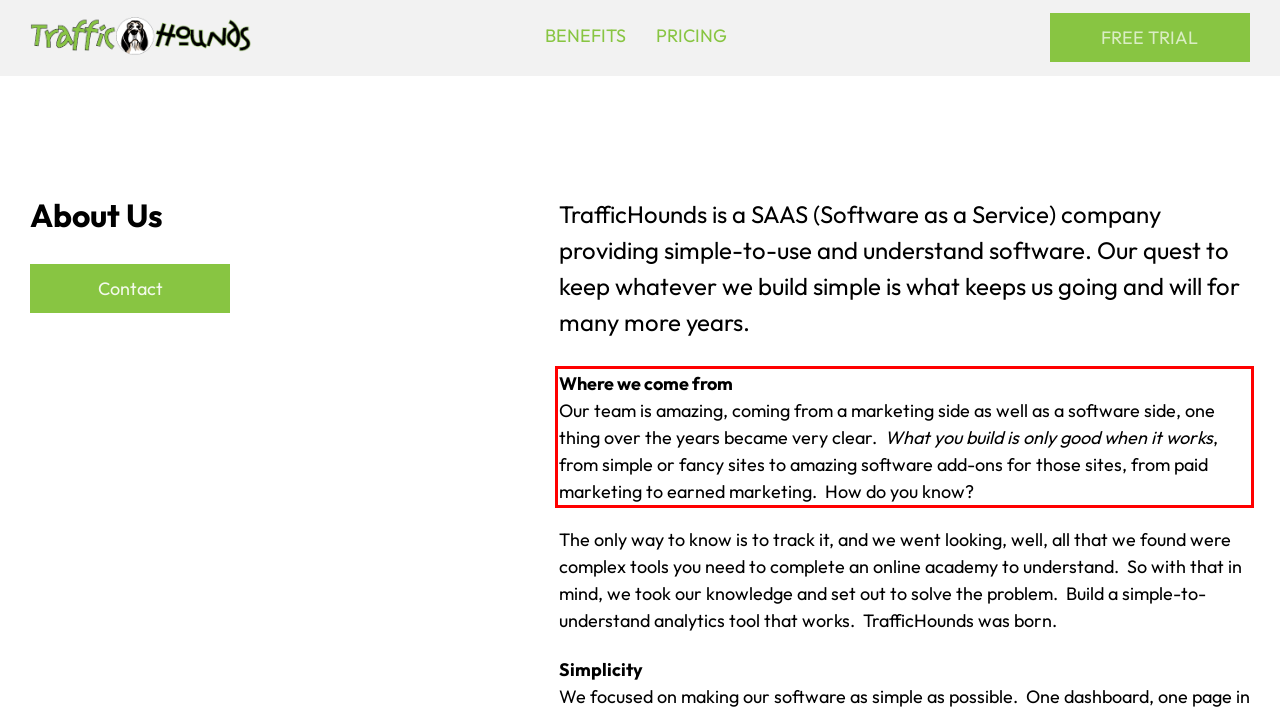Please perform OCR on the text within the red rectangle in the webpage screenshot and return the text content.

Where we come from Our team is amazing, coming from a marketing side as well as a software side, one thing over the years became very clear. What you build is only good when it works, from simple or fancy sites to amazing software add-ons for those sites, from paid marketing to earned marketing. How do you know?